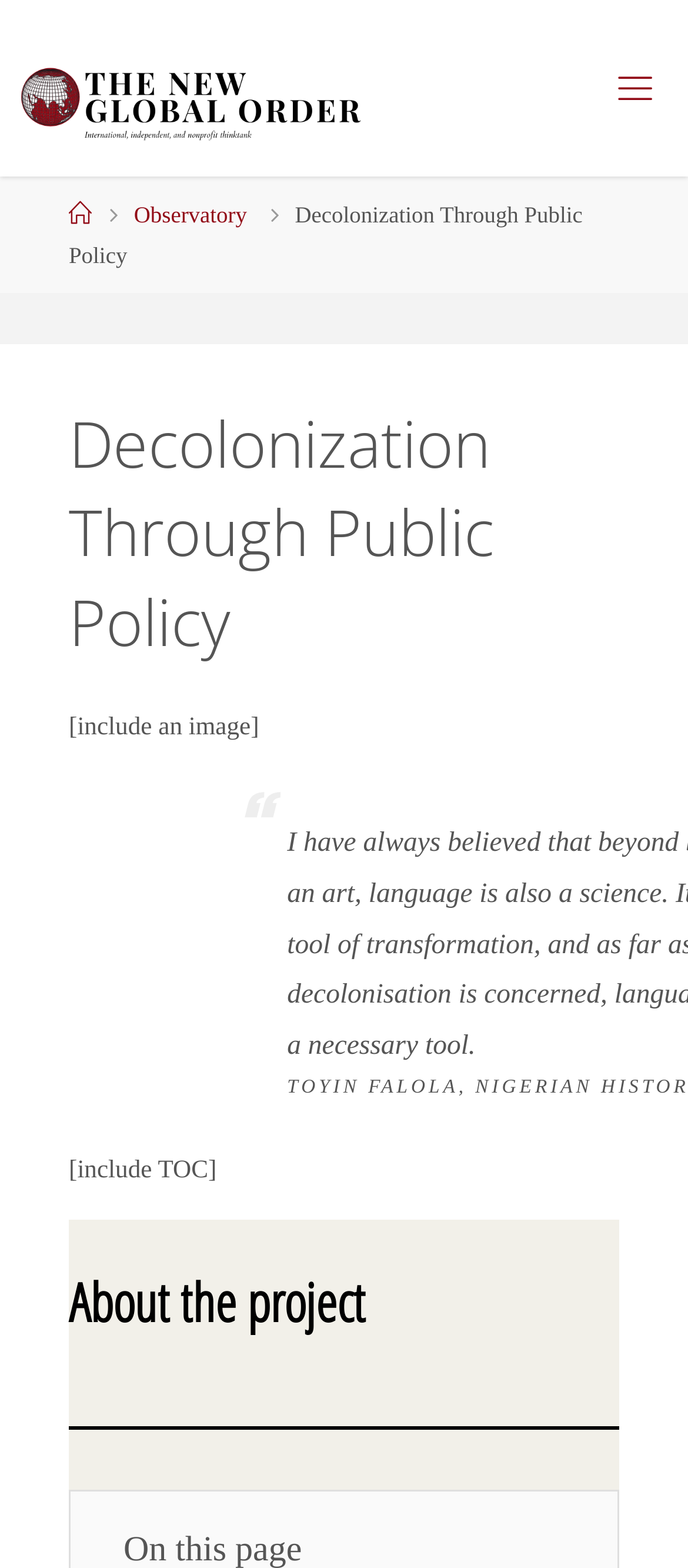Bounding box coordinates are to be given in the format (top-left x, top-left y, bottom-right x, bottom-right y). All values must be floating point numbers between 0 and 1. Provide the bounding box coordinate for the UI element described as: Home

[0.1, 0.13, 0.133, 0.146]